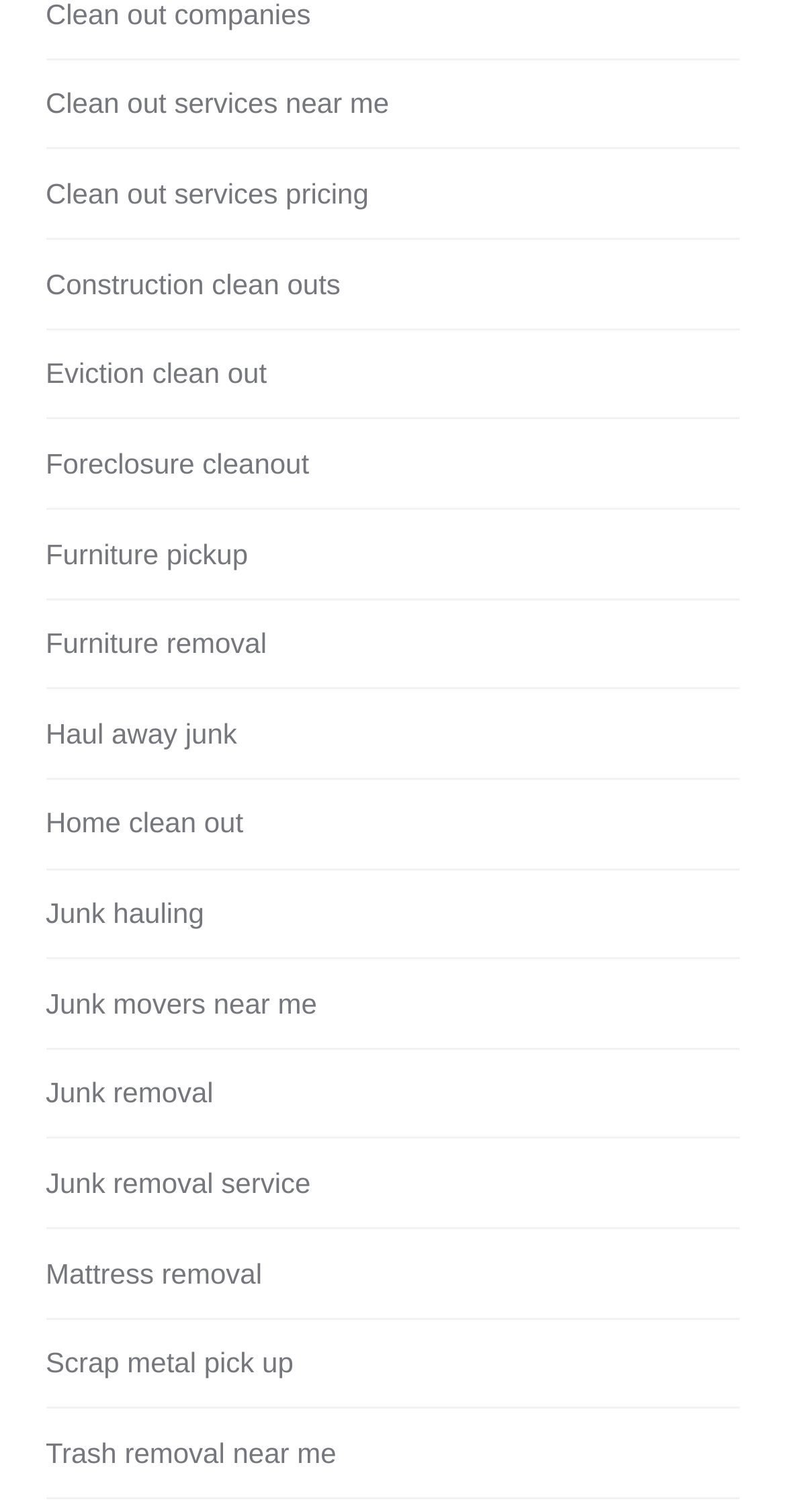Could you determine the bounding box coordinates of the clickable element to complete the instruction: "Find junk removal services"? Provide the coordinates as four float numbers between 0 and 1, i.e., [left, top, right, bottom].

[0.058, 0.708, 0.272, 0.738]